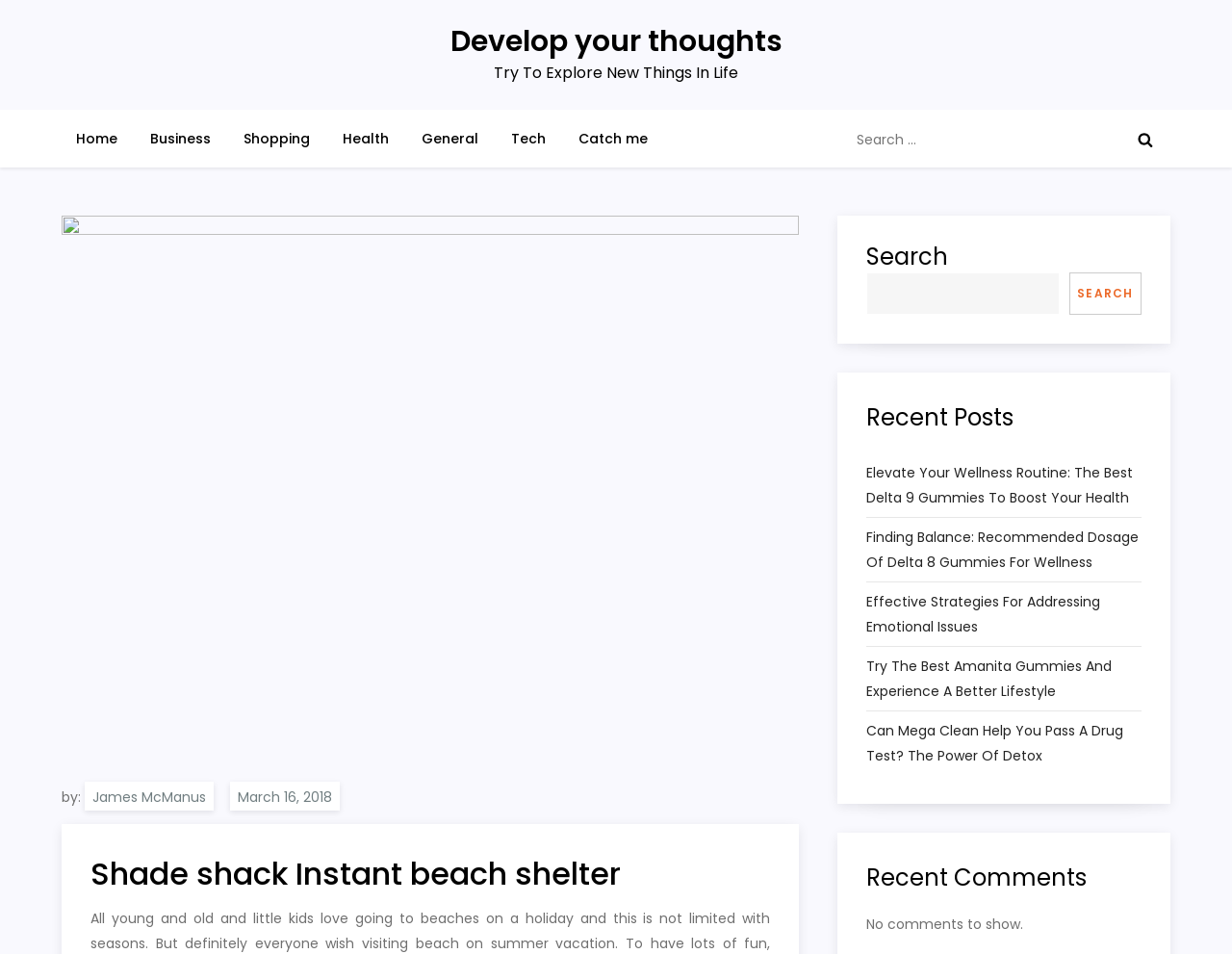Offer a comprehensive description of the webpage’s content and structure.

This webpage appears to be a blog or article page, with a focus on sharing thoughts and ideas. At the top, there is a header section with a title "Shade shack Instant beach shelter - Develop your thoughts" and a link to "Develop your thoughts". Below this, there is a horizontal navigation menu with links to various categories such as "Home", "Business", "Shopping", "Health", "General", and "Tech".

To the right of the navigation menu, there is a search bar with a placeholder text "Search for:" and a search button with a magnifying glass icon. Below the search bar, there is a section with the author's name "James McManus" and the date "March 16, 2018".

The main content area is divided into two sections. The first section has a heading "Recent Posts" and lists five article links with titles related to wellness, health, and lifestyle. The second section has a heading "Recent Comments" but currently shows a message "No comments to show."

There is also a secondary search bar at the bottom of the page, which is similar to the one at the top. Overall, the webpage has a clean and organized layout, making it easy to navigate and find relevant content.